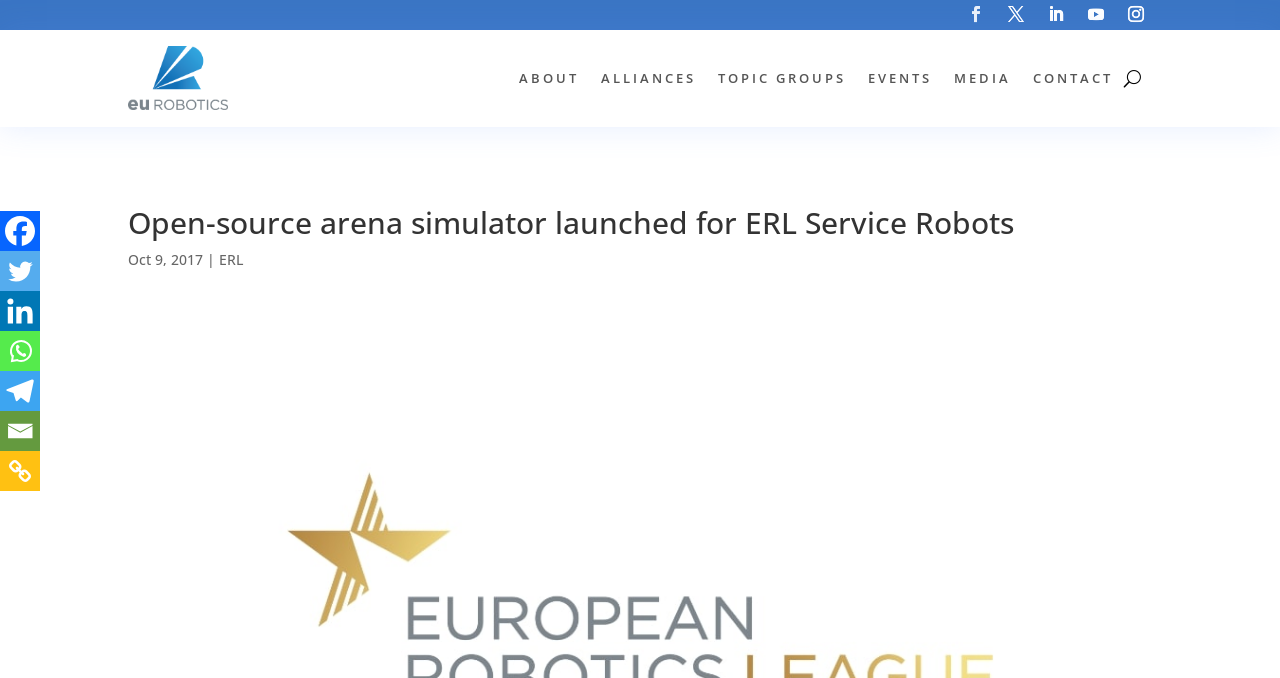Is there a contact link?
Using the image, elaborate on the answer with as much detail as possible.

I found a contact link at the top of the webpage, which is 'CONTACT', and it is likely to lead to a contact page or a contact form.